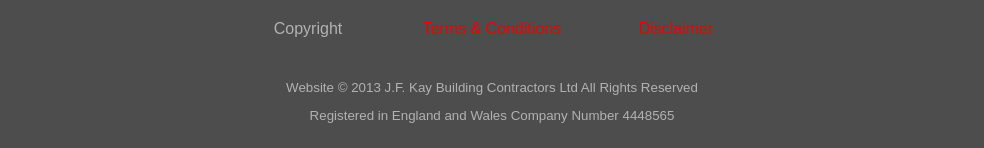Give a comprehensive caption that covers the entire image content.

The image displays a footer section from the website of J.F. Kay Building Contractors Ltd. The background is dark gray, creating a professional and modern aesthetic. Prominently featured in white text is the word "Copyright," indicating the legal copyright claim related to the content of the website. Below this, there is a clear statement: "Website © 2013 J.F. Kay Building Contractors Ltd All Rights Reserved," reiterating the ownership and rights associated with the site's materials.

Additionally, the footer contains important legal information: "Registered in England and Wales Company Number 4448565," ensuring transparency regarding the company's registration details. The presence of links to "Terms & Conditions" and "Disclaimer," rendered in red, suggests that further legal and usage information is readily accessible to visitors, promoting compliance and awareness of the site's governing policies. This footer serves as a critical component, providing essential information and reinforcing the company’s brand presence online.